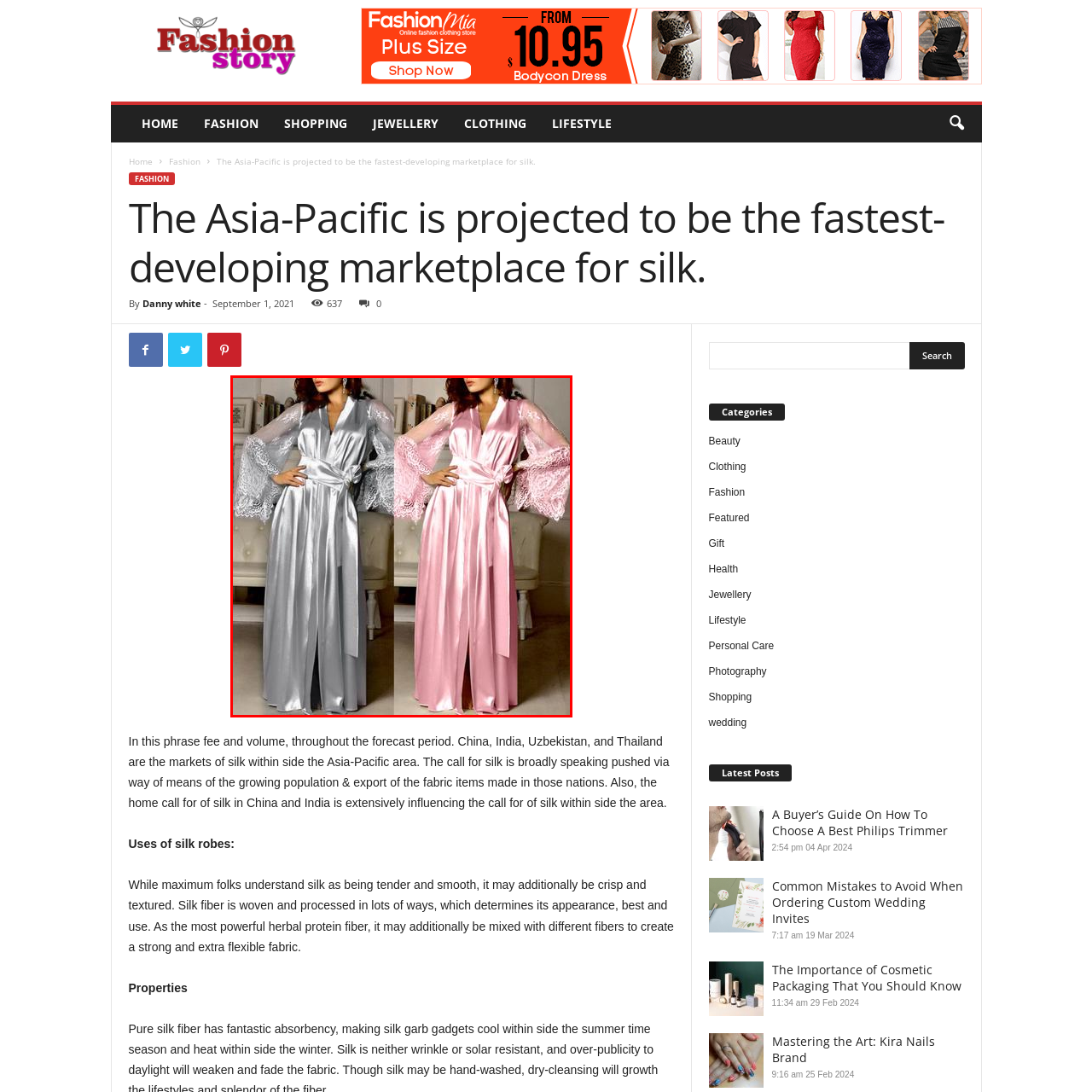What is the style of the sleeves on both robes?
View the image contained within the red box and provide a one-word or short-phrase answer to the question.

Long and flowing